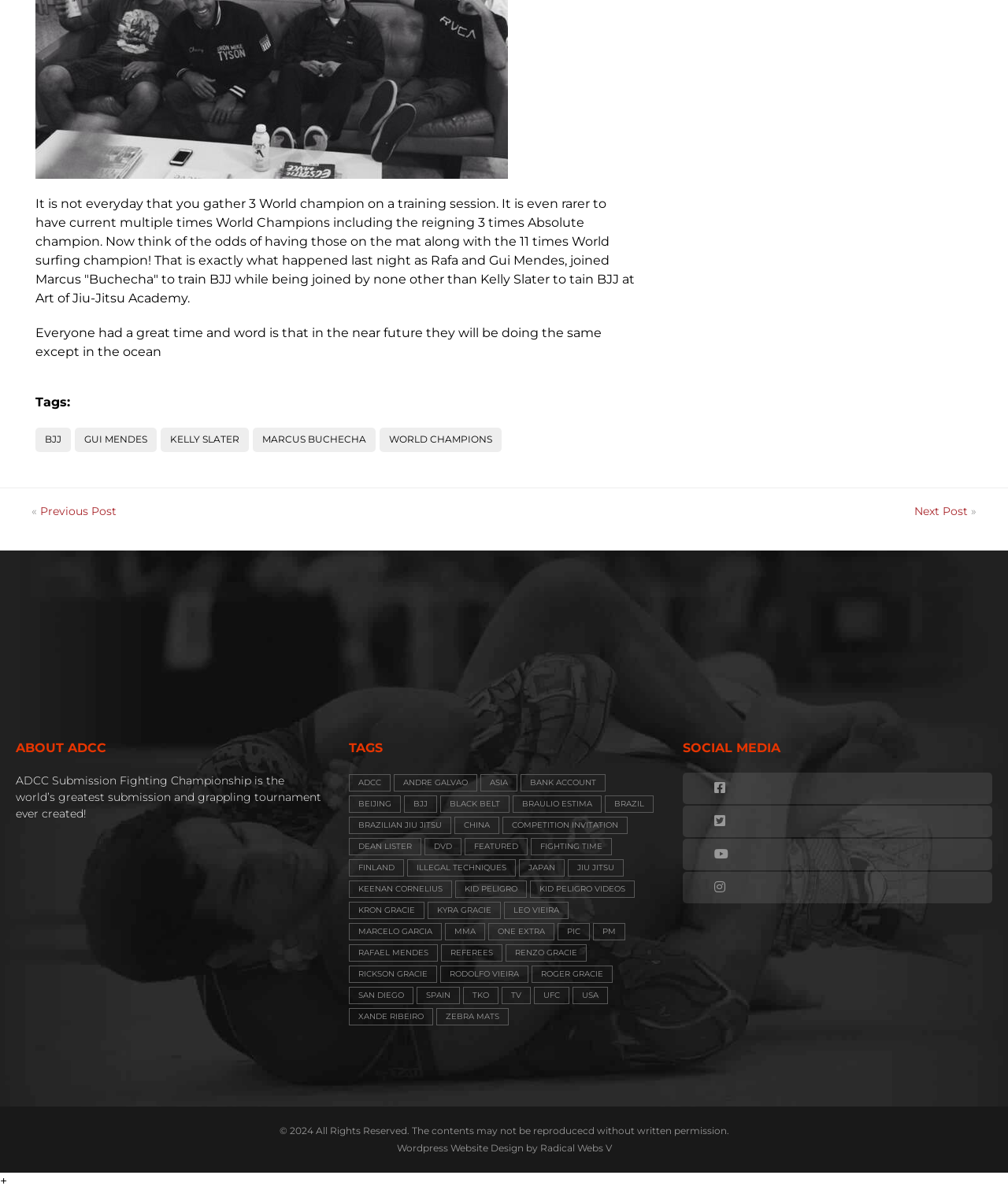Find the bounding box coordinates of the element to click in order to complete the given instruction: "View the 'ADCC Submission Fighting World Federation' image."

[0.399, 0.502, 0.601, 0.582]